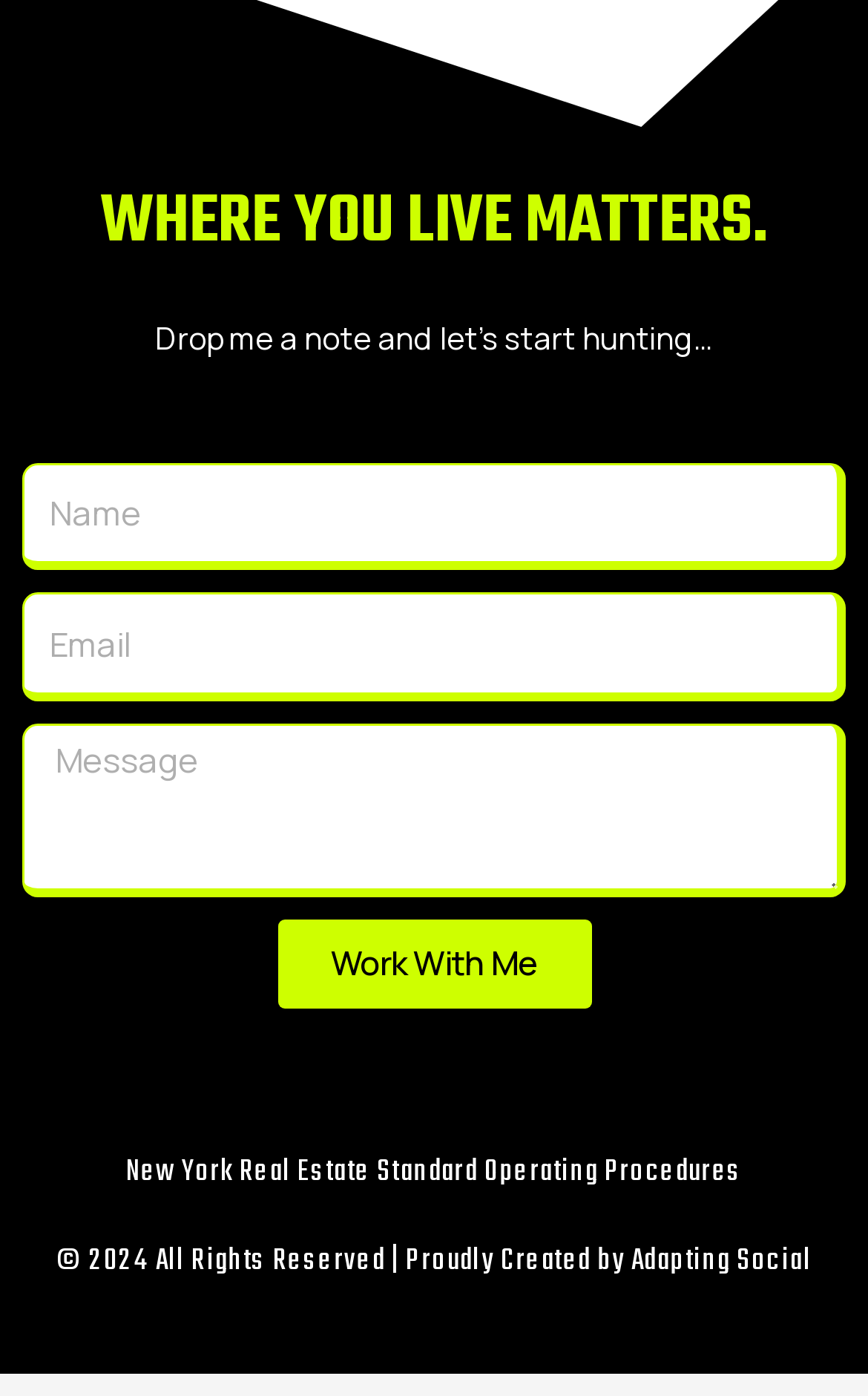Look at the image and answer the question in detail:
What is the copyright year?

The footer of the webpage contains a copyright notice that reads '© 2024 All Rights Reserved', indicating that the copyright year is 2024.